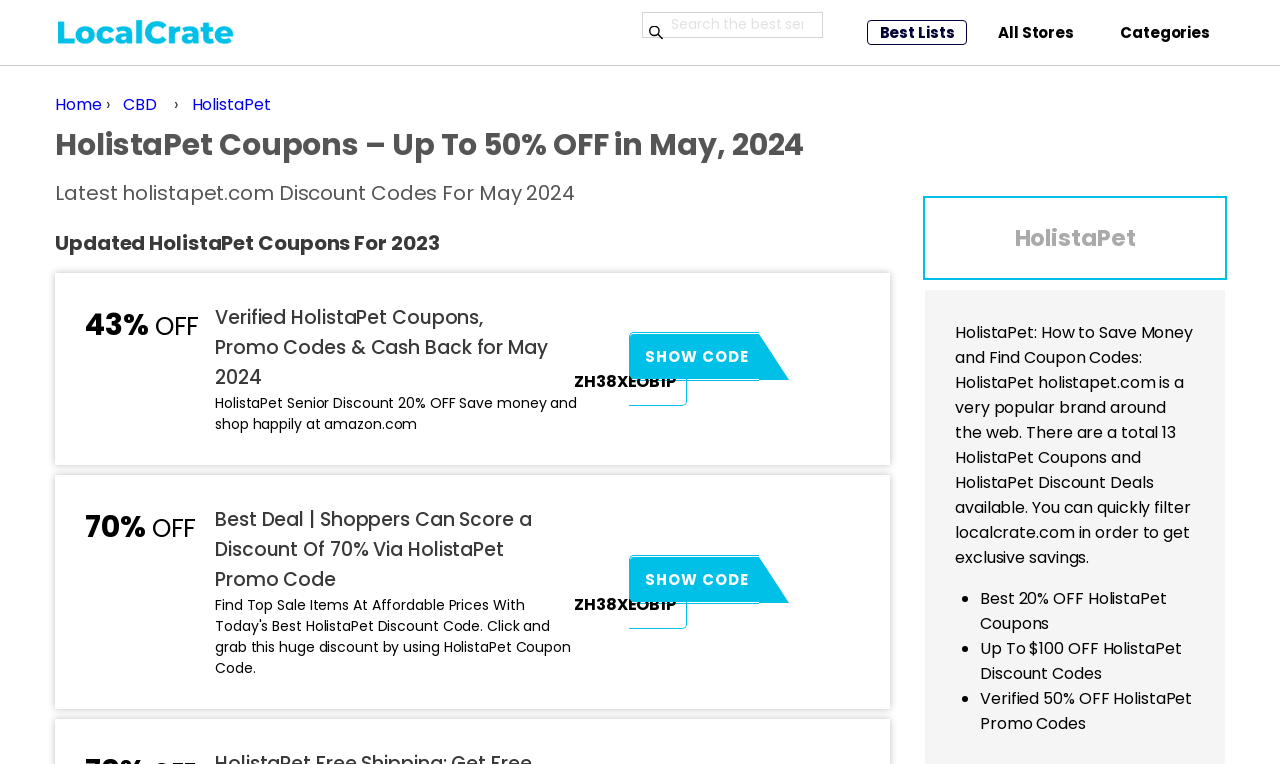What is the purpose of the webpage? Based on the screenshot, please respond with a single word or phrase.

To provide discount codes and coupons